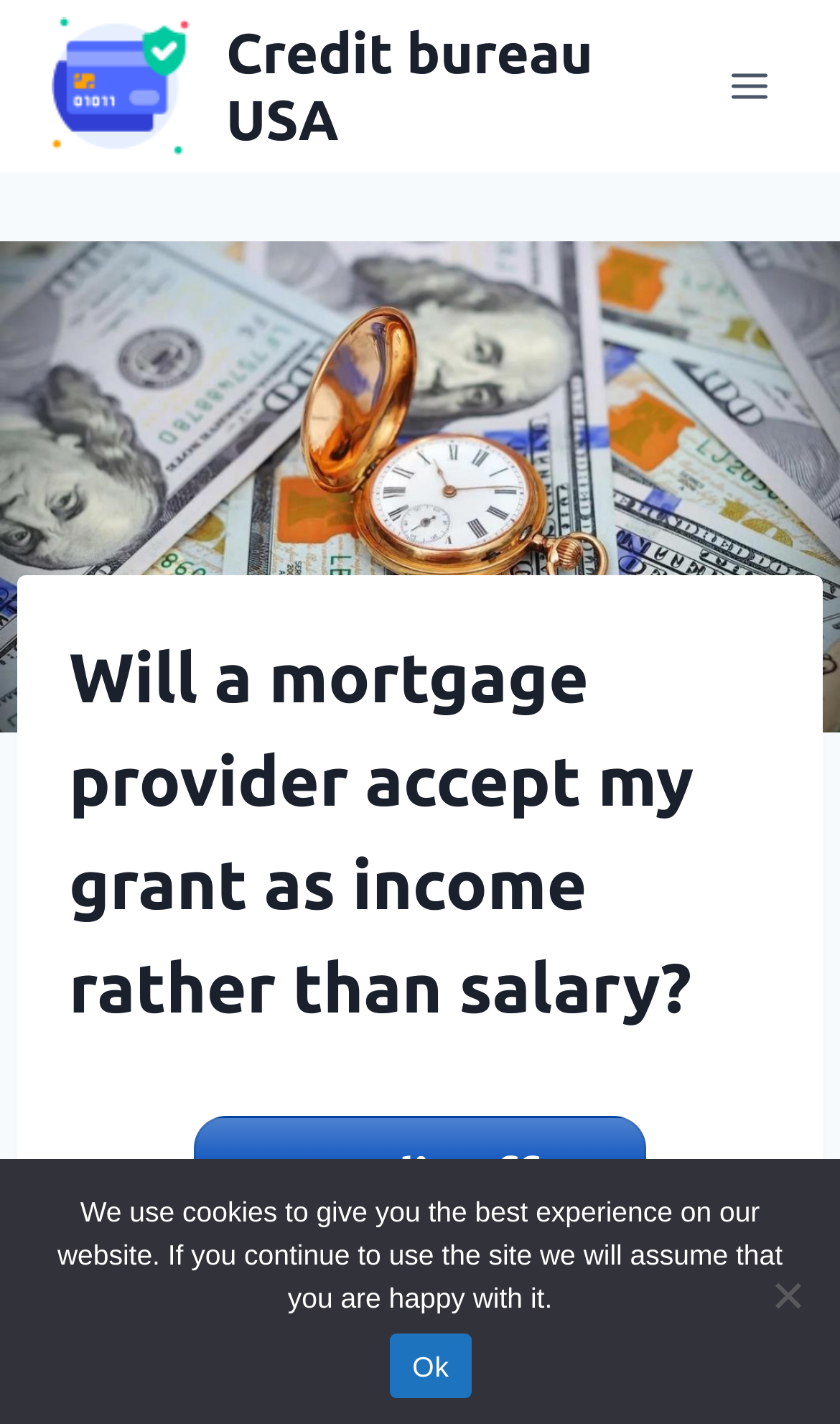What is the website's name?
Examine the image and provide an in-depth answer to the question.

The website's name can be found in the top-left corner of the webpage, where it is written as 'Credit bureau USA' next to the website's logo.